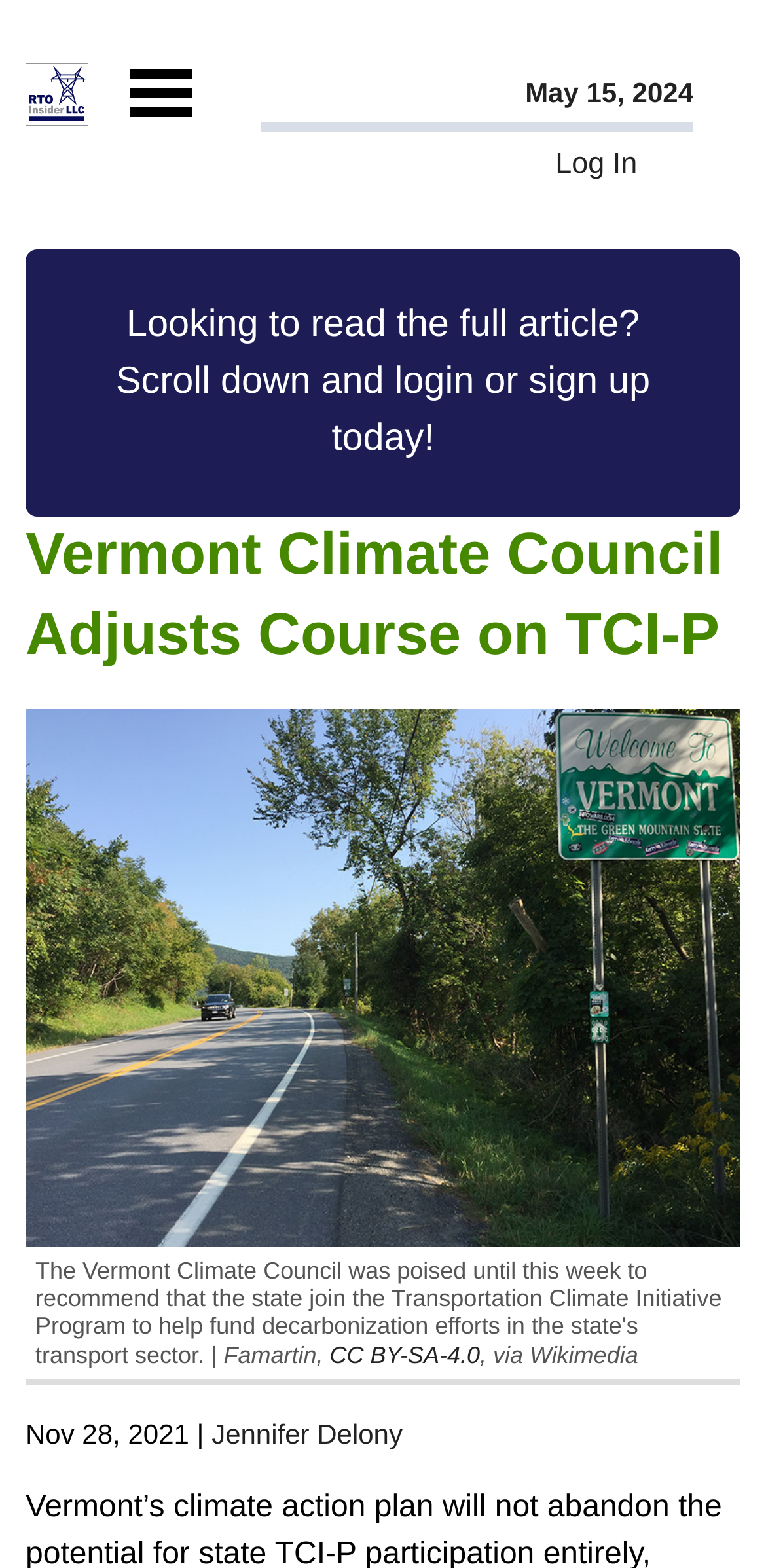Give a one-word or short phrase answer to the question: 
How many images are used in the article?

2